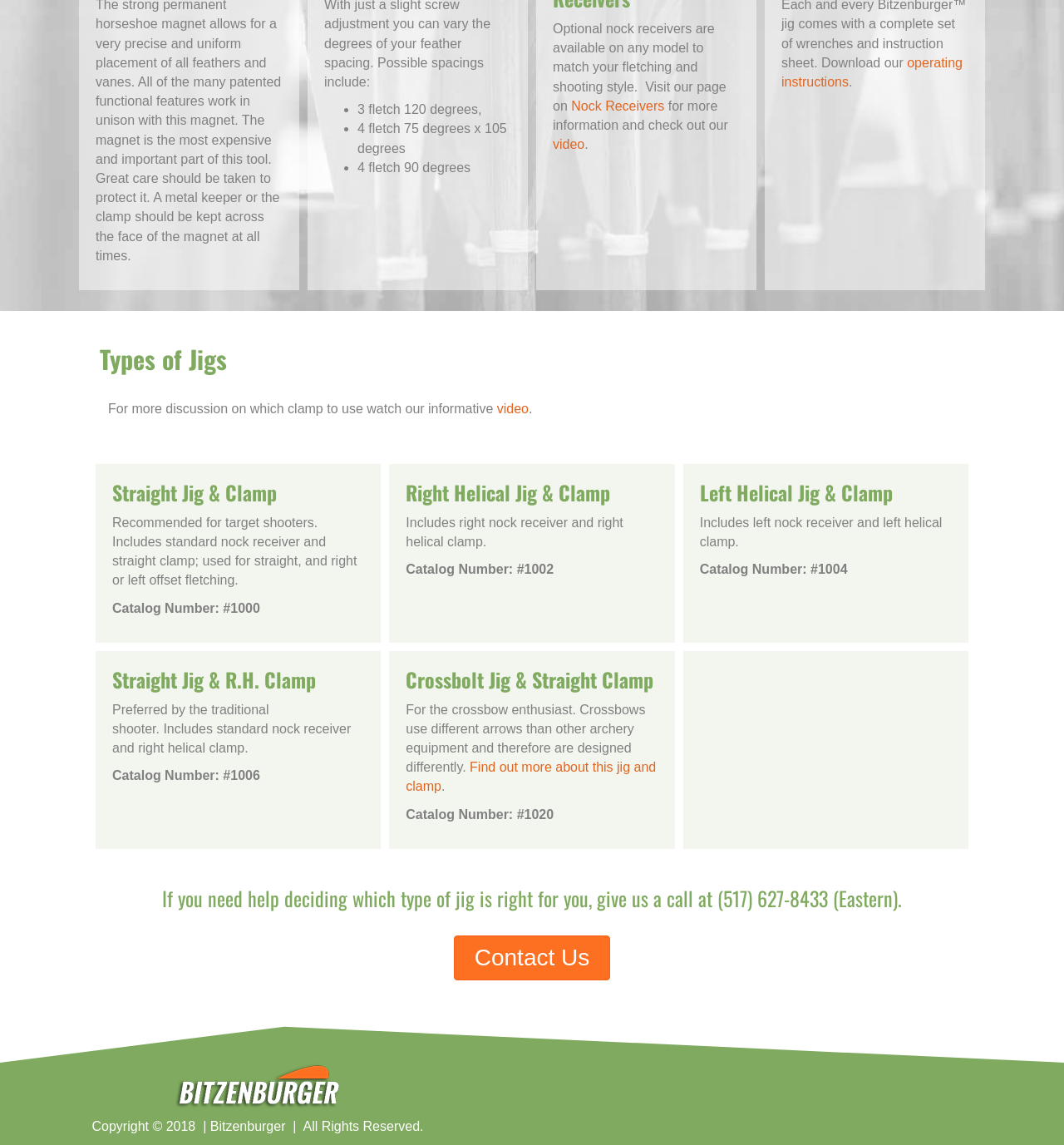What is the purpose of nock receivers?
Please look at the screenshot and answer in one word or a short phrase.

Match fletching and shooting style